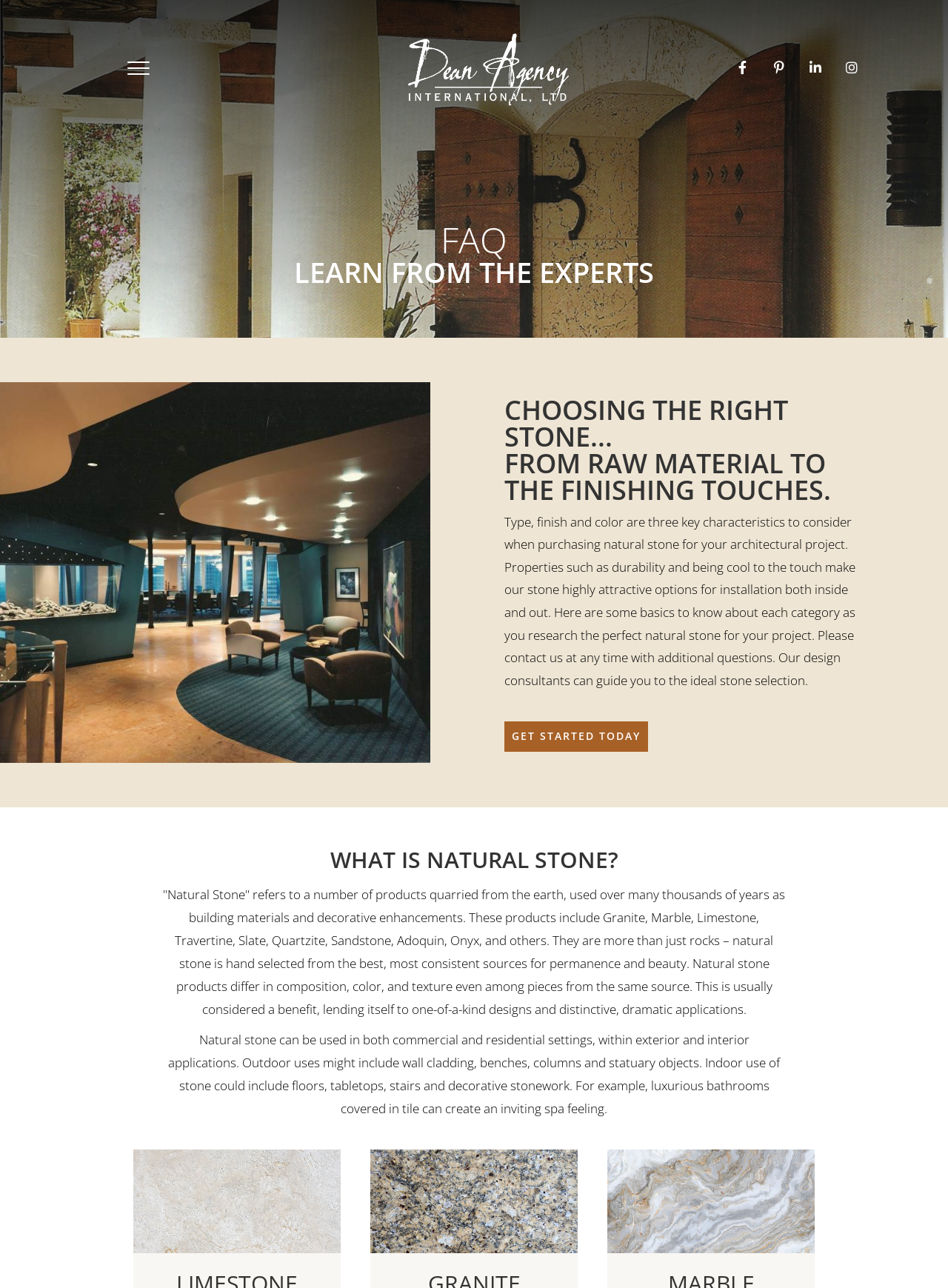Identify the bounding box of the HTML element described here: "alt="deanwhite"". Provide the coordinates as four float numbers between 0 and 1: [left, top, right, bottom].

[0.423, 0.023, 0.605, 0.084]